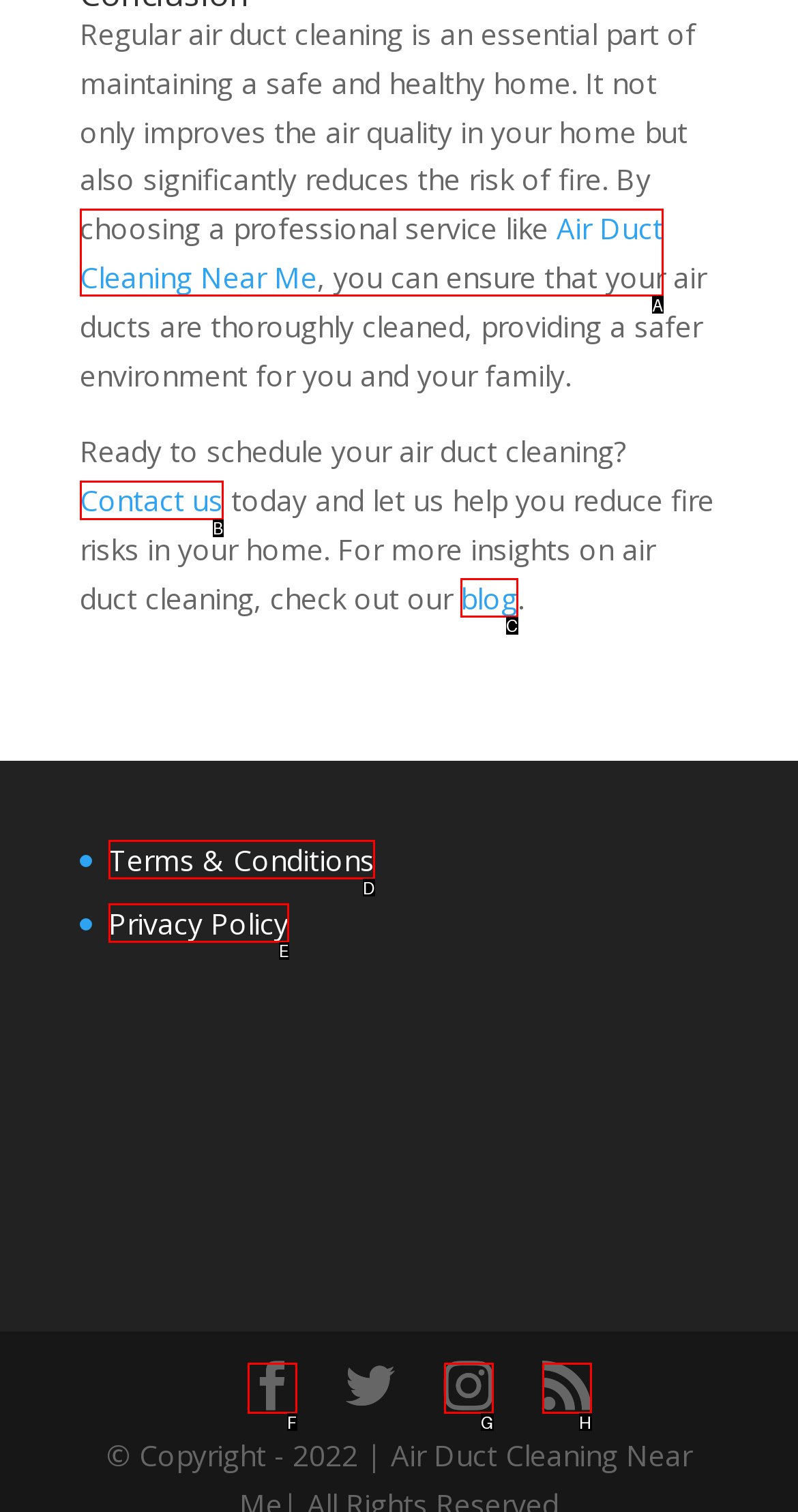To perform the task "Learn about air duct cleaning near me", which UI element's letter should you select? Provide the letter directly.

A